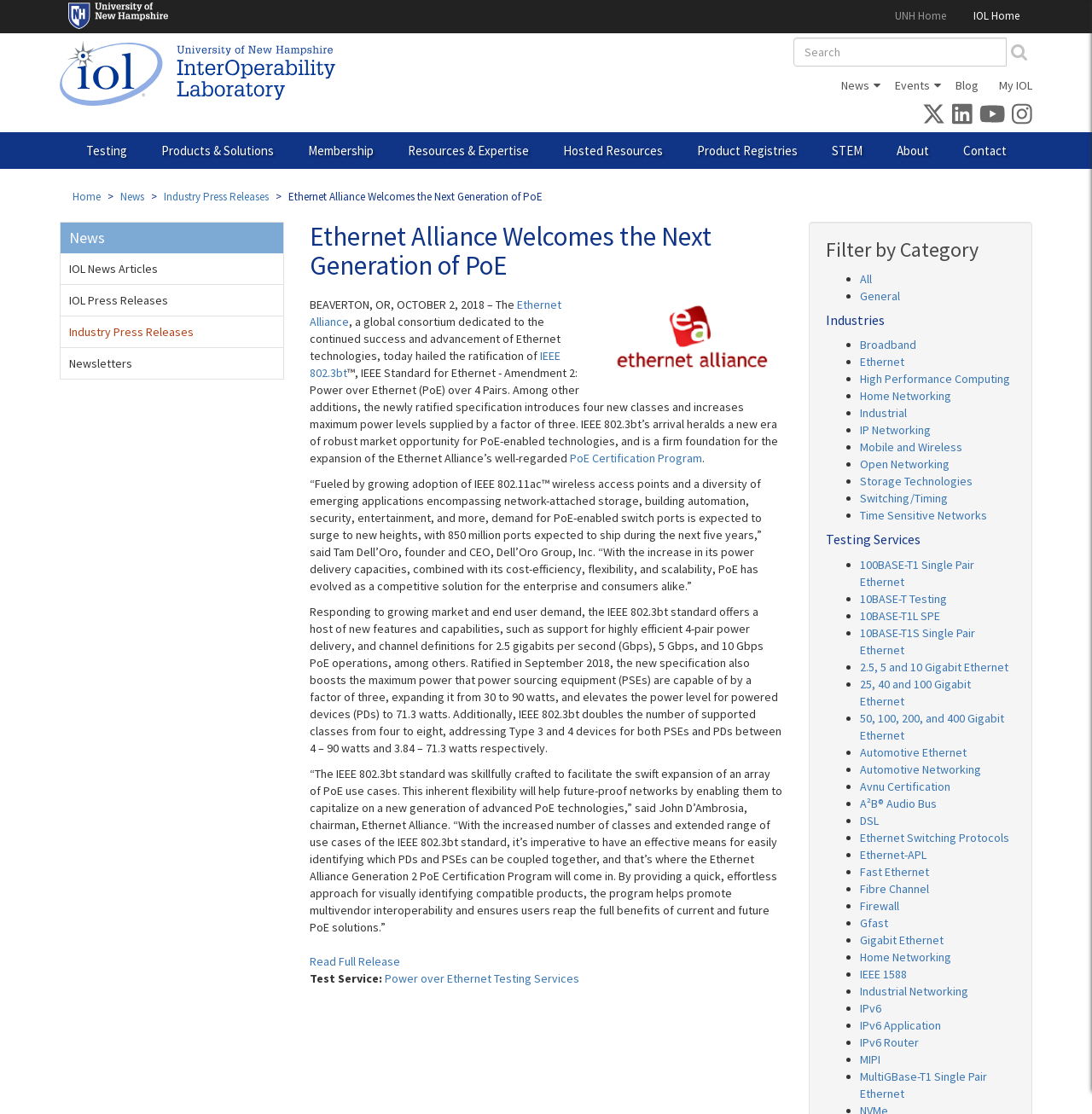How many links are there in the navigation menu?
Answer with a single word or phrase, using the screenshot for reference.

9